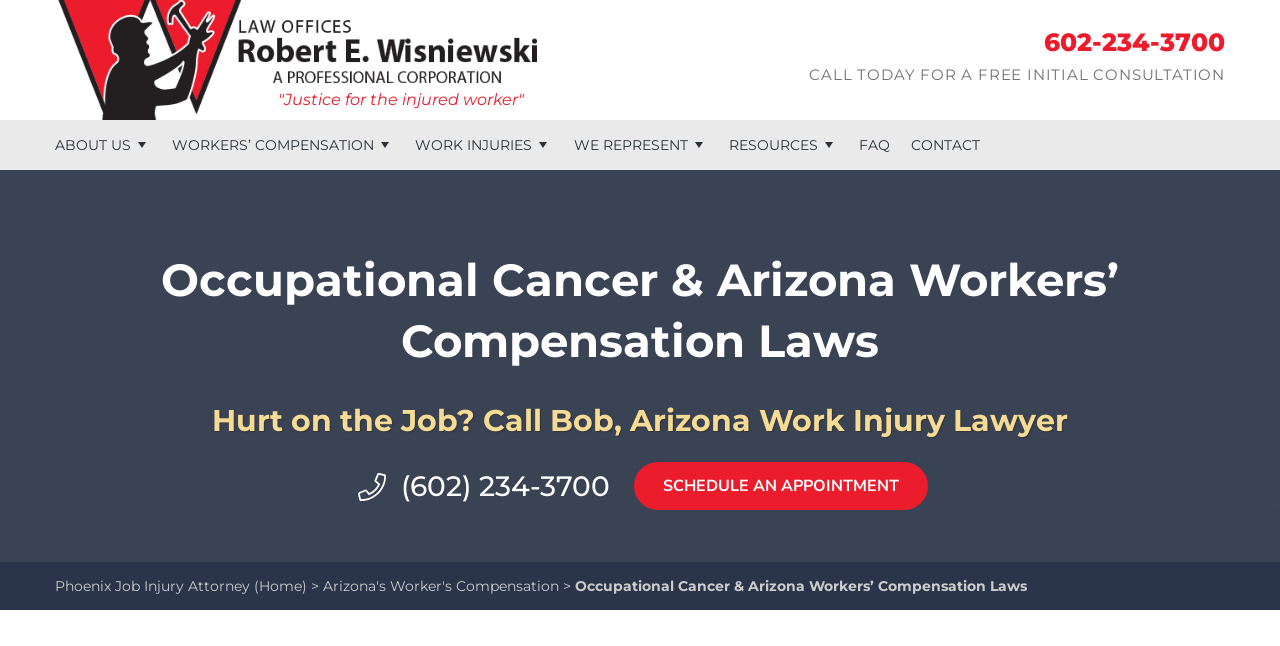Based on the description "Joe Banks", find the bounding box of the specified UI element.

None